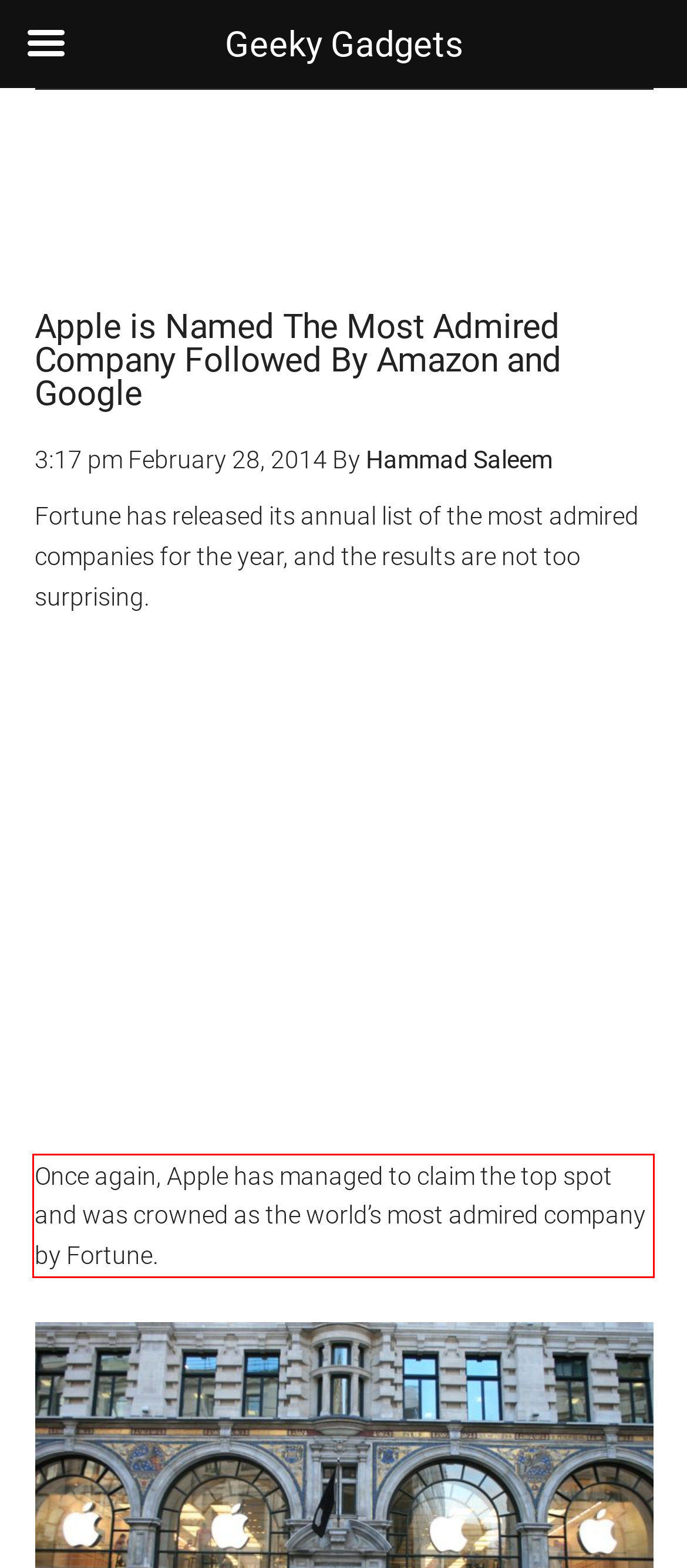Look at the screenshot of the webpage, locate the red rectangle bounding box, and generate the text content that it contains.

Once again, Apple has managed to claim the top spot and was crowned as the world’s most admired company by Fortune.